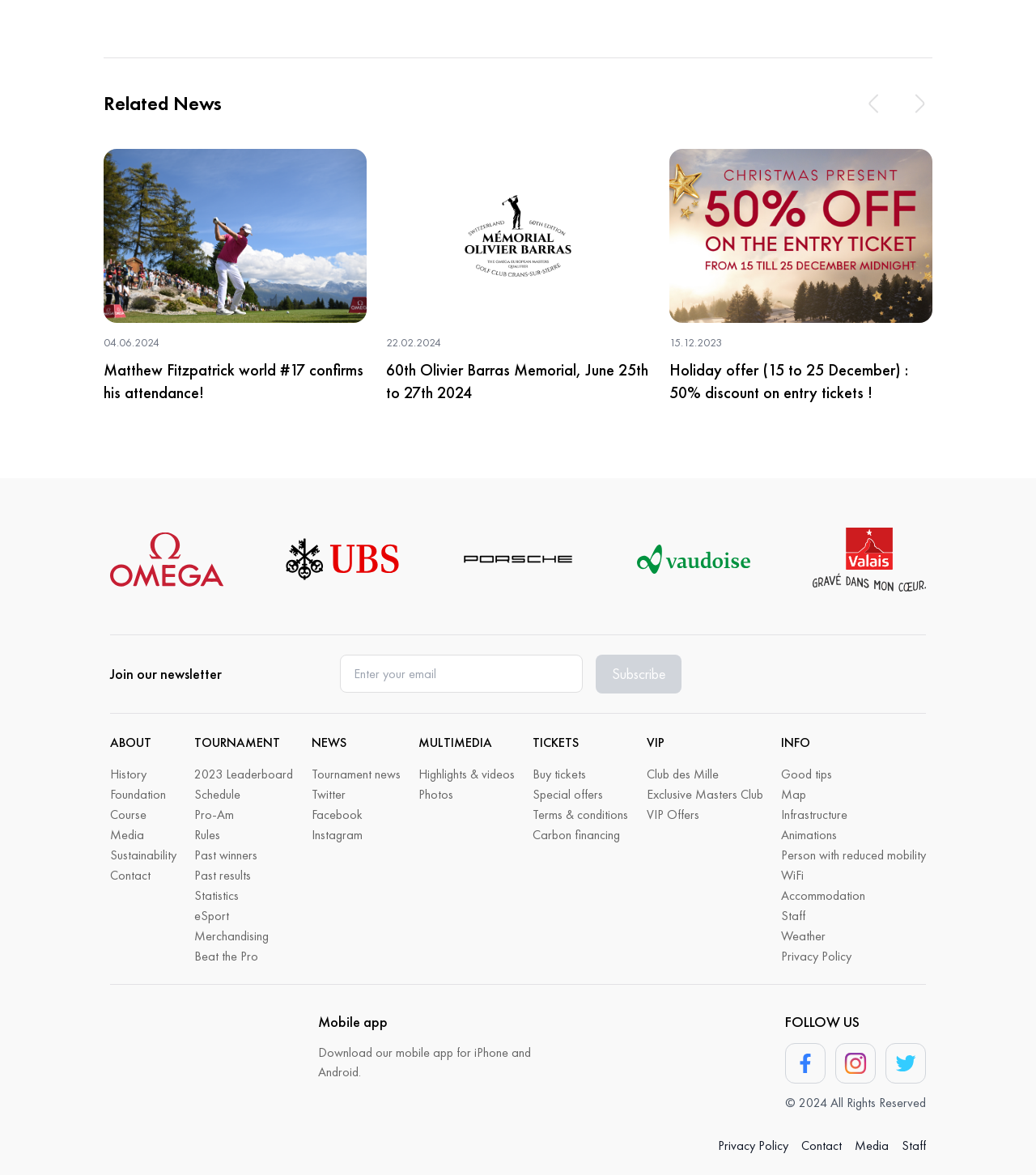What is the title of the first news item?
Please use the image to provide a one-word or short phrase answer.

Matthew Fitzpatrick world #17 confirms his attendance!